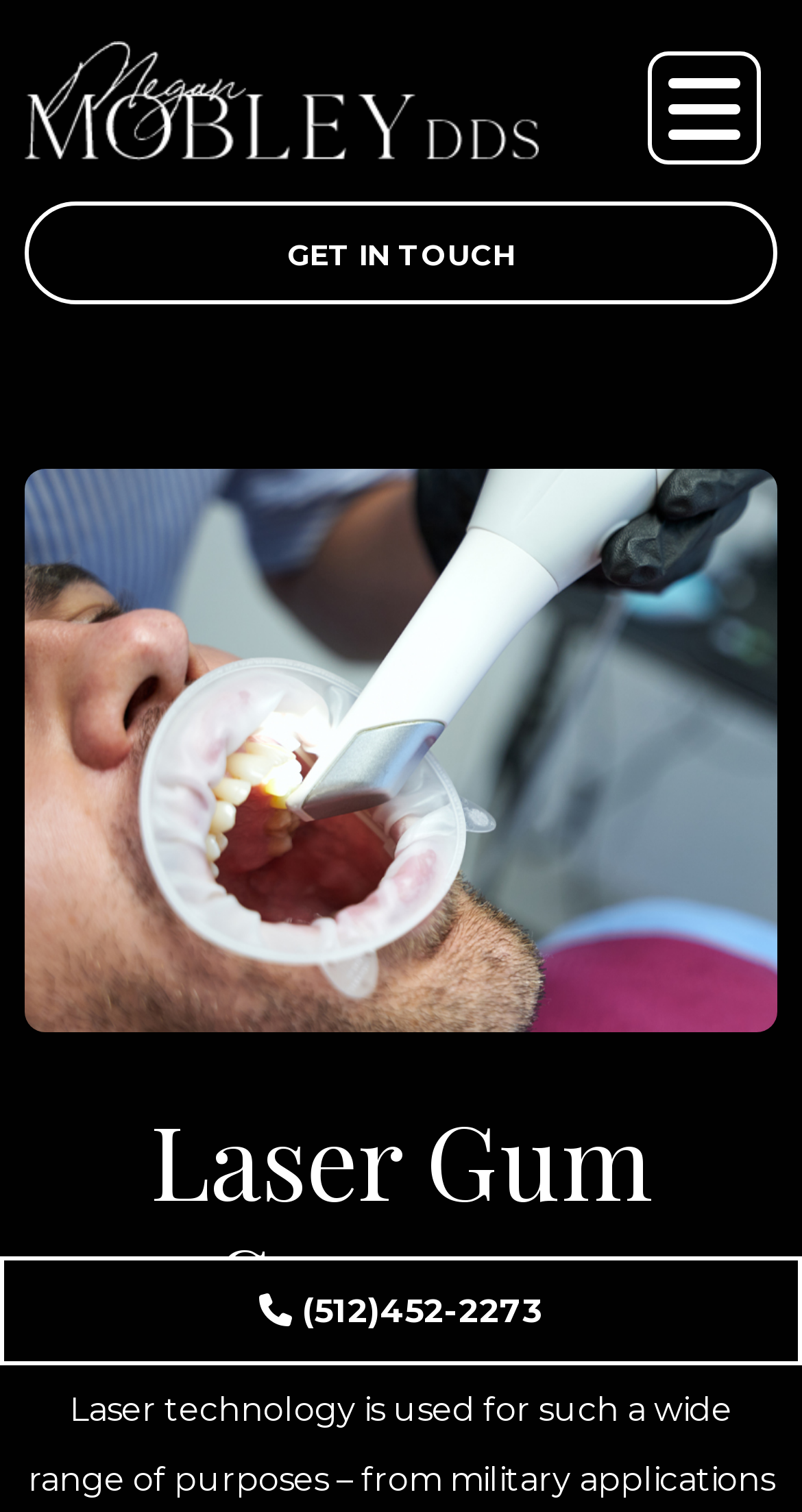Can you extract the headline from the webpage for me?

Laser Gum Surgery